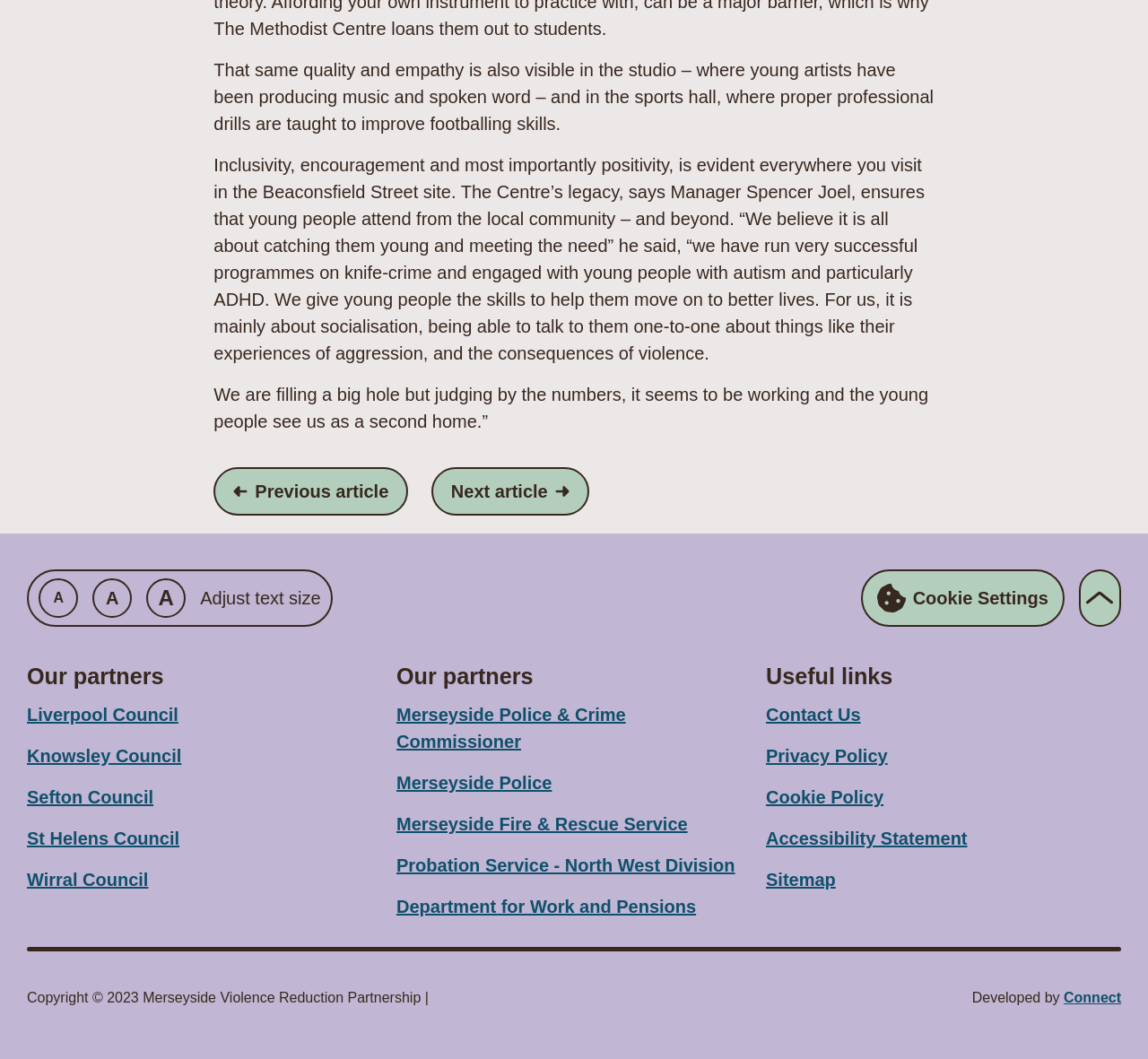Can you specify the bounding box coordinates for the region that should be clicked to fulfill this instruction: "Check Copyright information".

[0.023, 0.935, 0.373, 0.949]